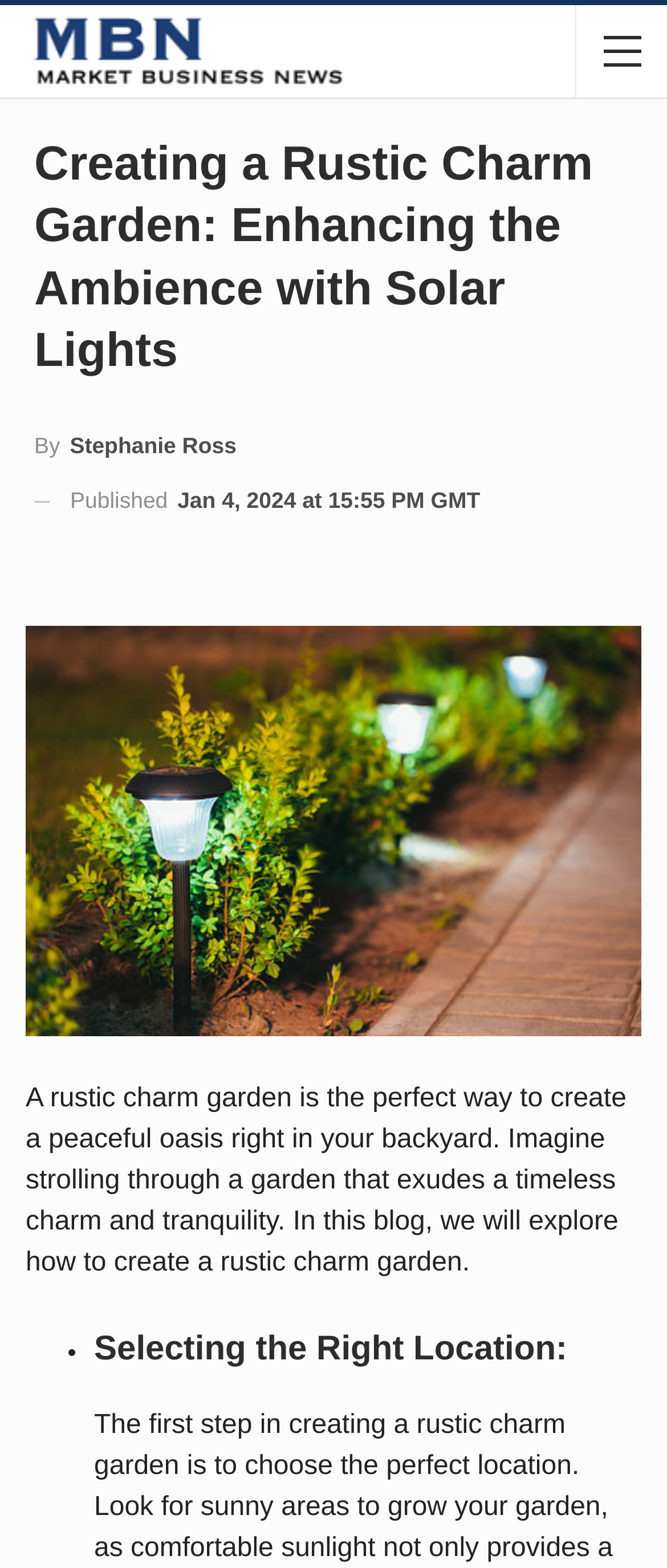Look at the image and give a detailed response to the following question: When was this blog published?

The publication date and time can be found in the time element which contains two static text elements, one with the text 'Published' and the other with the specific date and time.